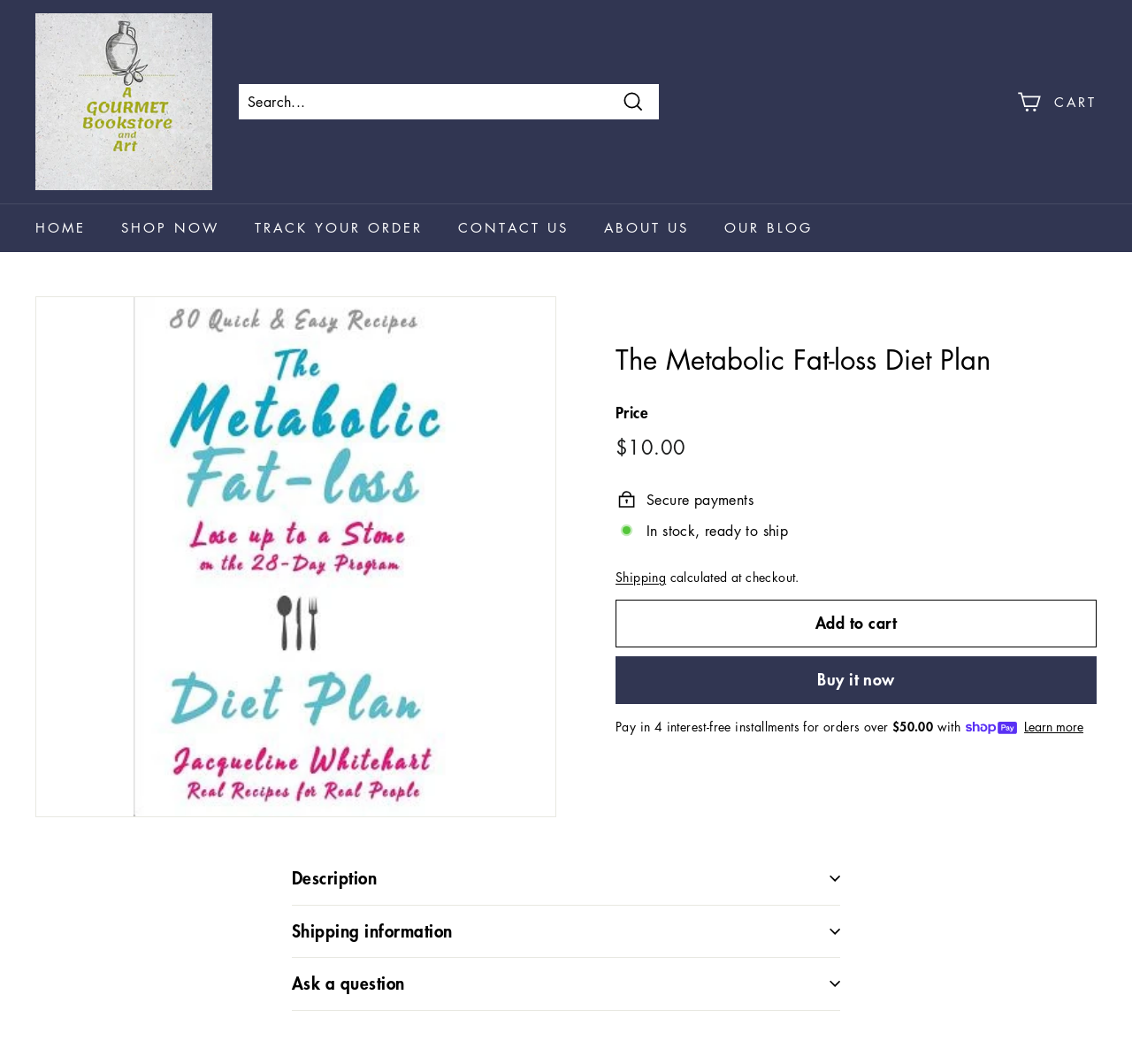Create an elaborate caption that covers all aspects of the webpage.

The webpage is an e-commerce page for "The Metabolic Fat-loss Diet Plan" book. At the top left, there is a link to skip to the content. Next to it, there is a link to "The Gourmet Bookstore" with an accompanying image. A search bar is located at the top center, with a search button to the right. On the top right, there is a link to the shopping cart.

Below the top navigation, there are five links: "HOME", "SHOP NOW", "TRACK YOUR ORDER", "CONTACT US", and "ABOUT US". These links are evenly spaced and take up the full width of the page.

The main content of the page is dedicated to the book. There is a large image of the book cover on the left, with a "Zoom" button overlayed on top. To the right of the image, there is a heading that reads "The Metabolic Fat-loss Diet Plan". Below the heading, there is pricing information, including the regular price and a discounted price of $10.00. There are also indicators for "Secure payments" and "In stock, ready to ship".

Further down, there are links to "Shipping" information and a button to "Add to cart". Next to the "Add to cart" button, there is a "Buy it now" button. Below these buttons, there is information about paying in four interest-free installments for orders over $50.00, with a "Learn more" button to the right.

At the bottom of the page, there are three buttons: "Description", "Shipping information", and "Ask a question". These buttons are likely accordions that expand to reveal more information when clicked.